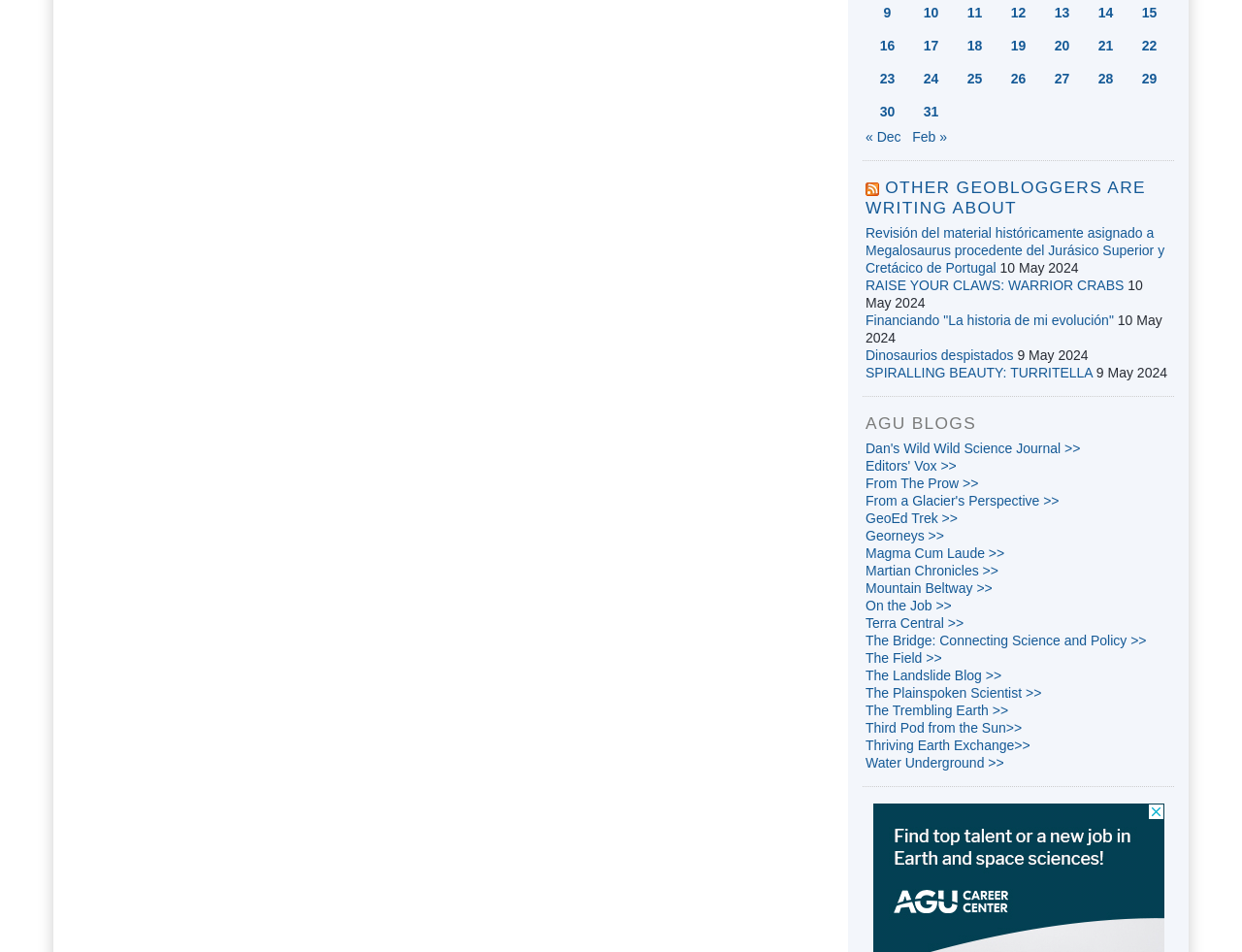Please identify the bounding box coordinates of the region to click in order to complete the given instruction: "Click on 'RSS'". The coordinates should be four float numbers between 0 and 1, i.e., [left, top, right, bottom].

[0.697, 0.187, 0.708, 0.207]